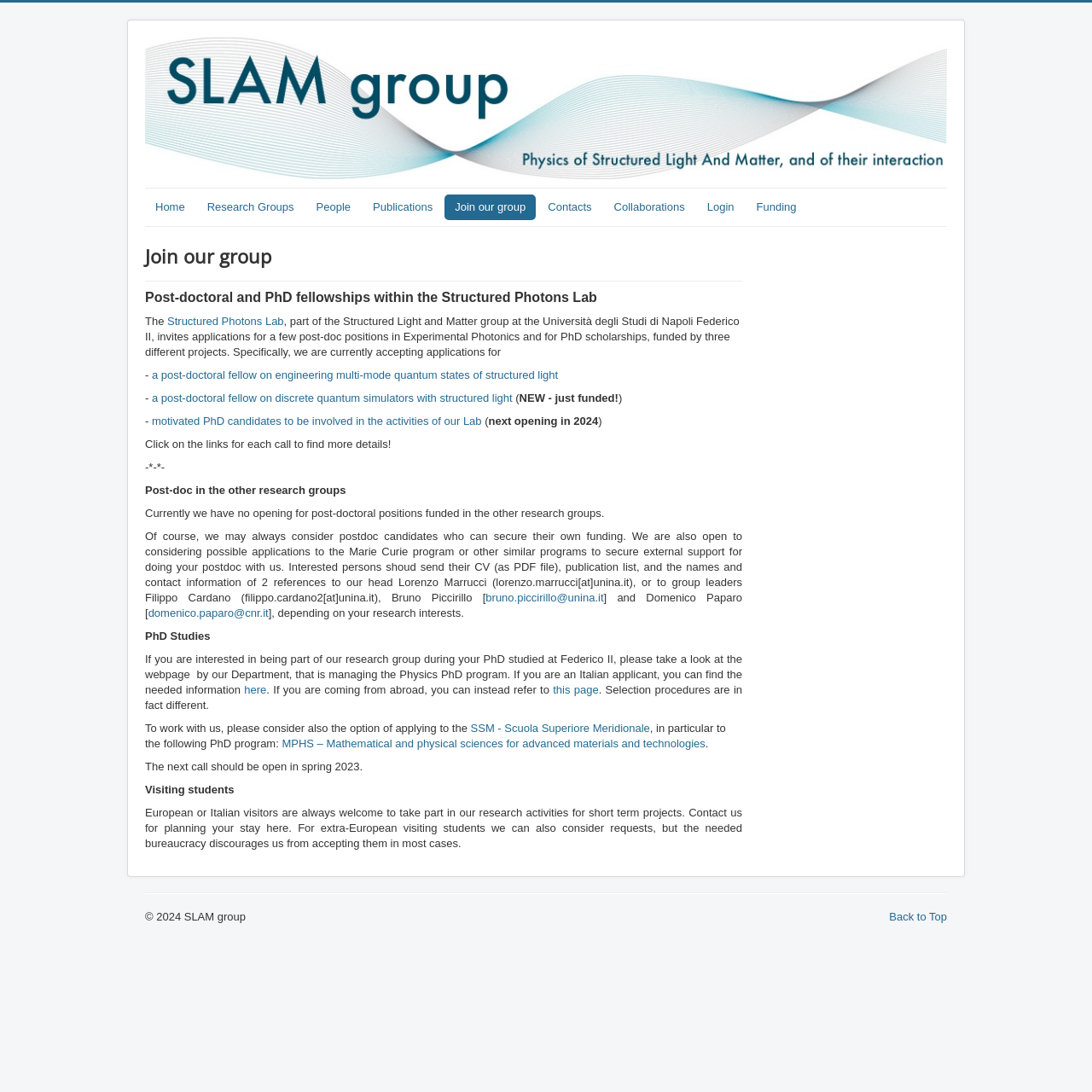For the following element description, predict the bounding box coordinates in the format (top-left x, top-left y, bottom-right x, bottom-right y). All values should be floating point numbers between 0 and 1. Description: Wants

None